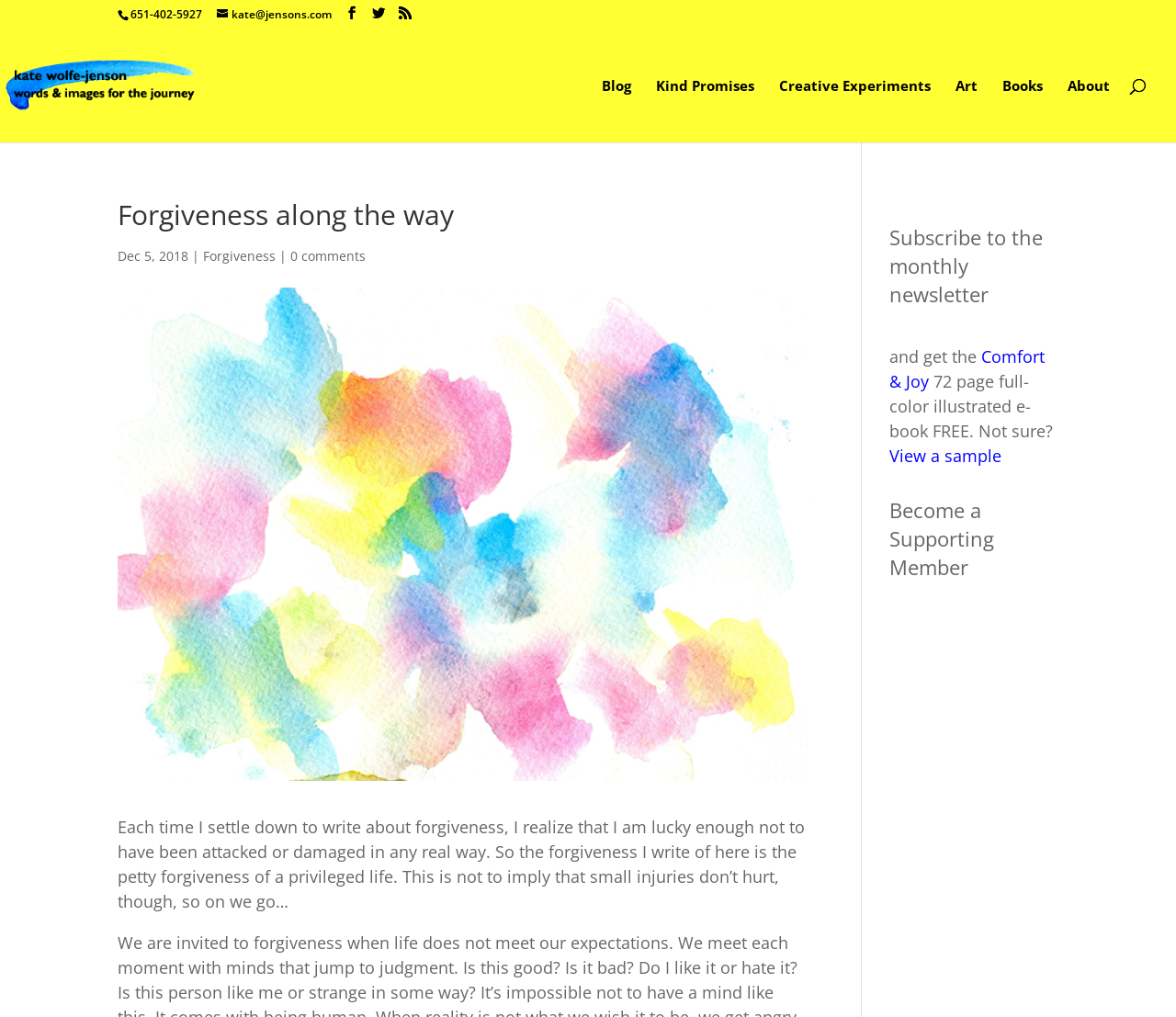Show the bounding box coordinates of the region that should be clicked to follow the instruction: "View a sample of the 'Comfort & Joy' e-book."

[0.756, 0.438, 0.852, 0.459]